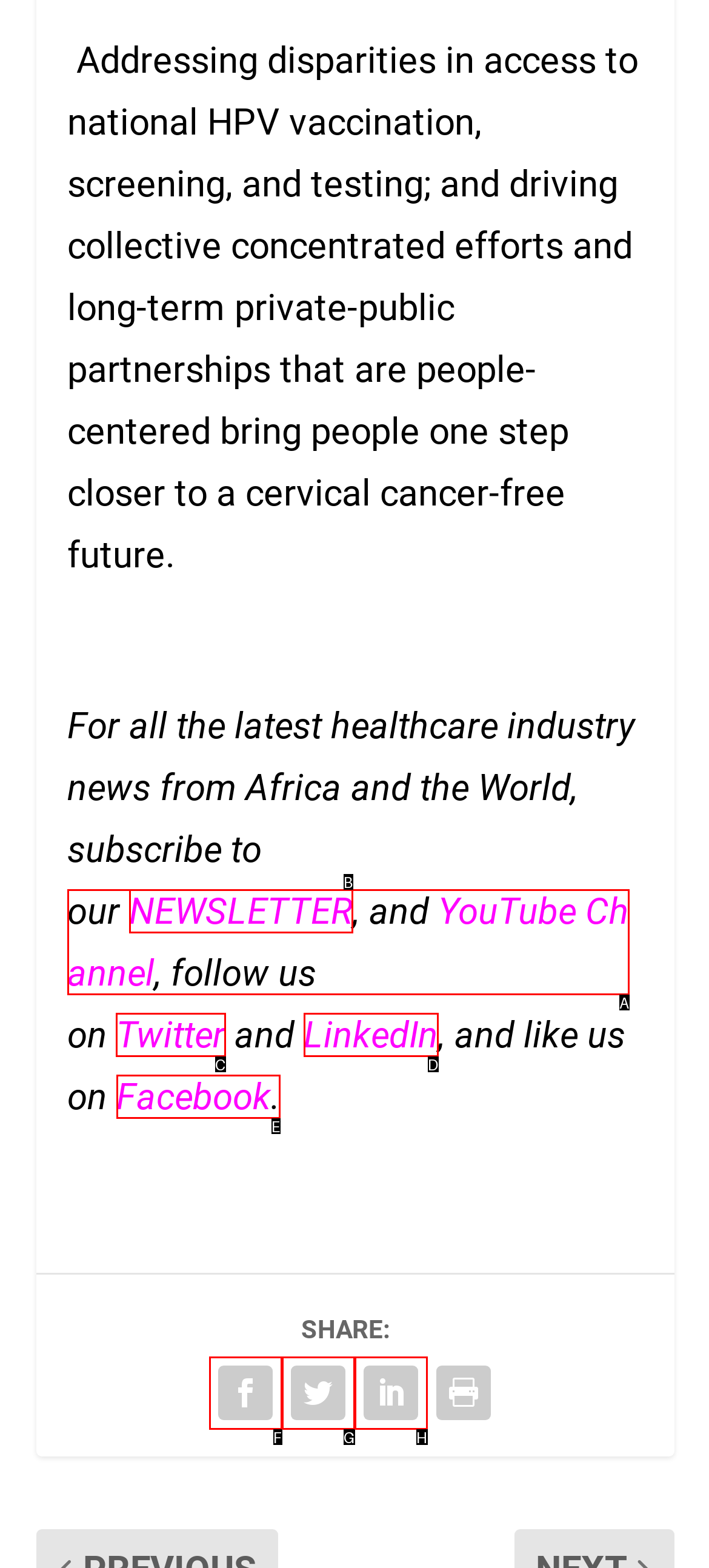Choose the UI element you need to click to carry out the task: Follow on Twitter.
Respond with the corresponding option's letter.

C